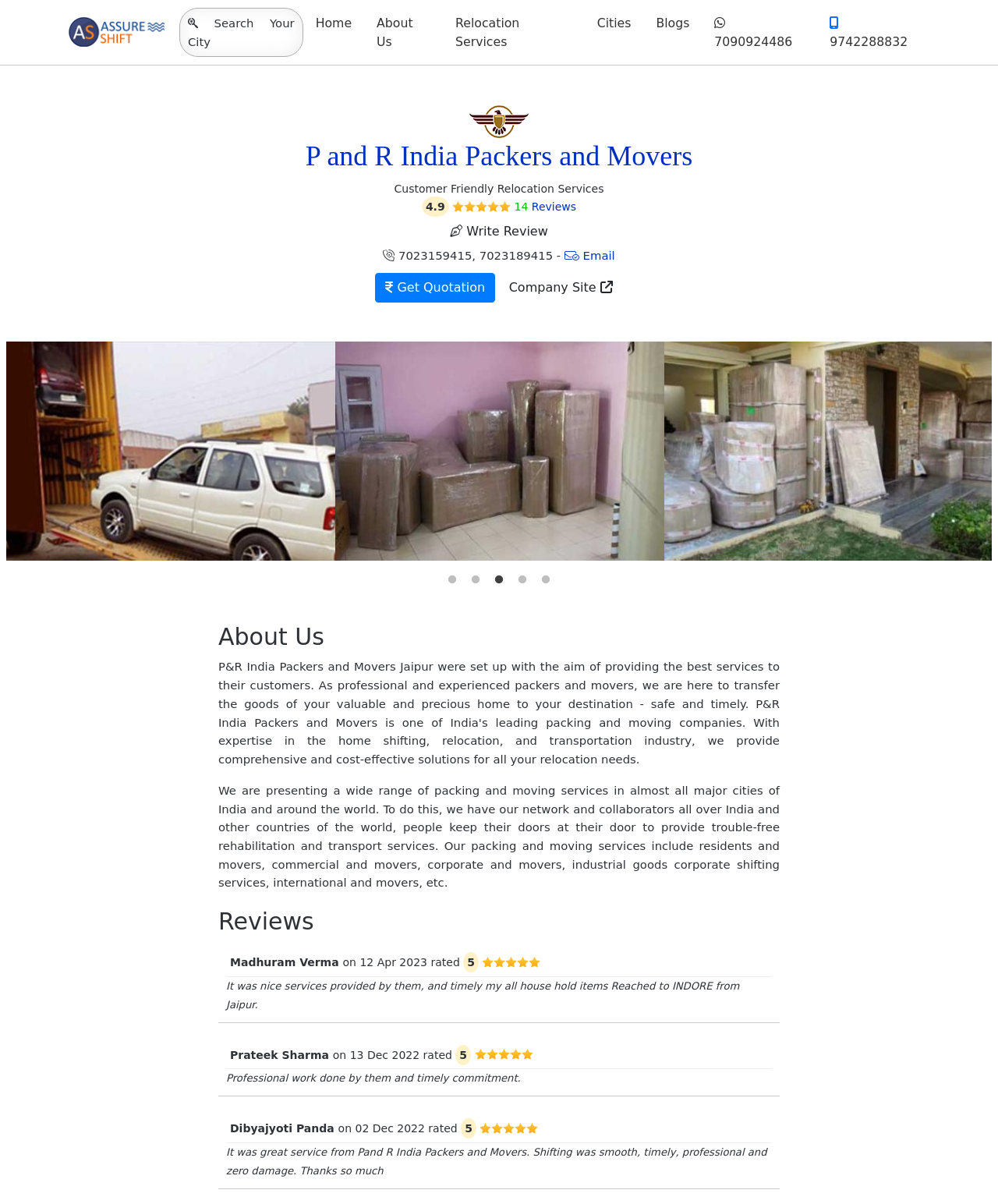What is the rating of the company?
Using the image as a reference, answer the question in detail.

The rating of the company can be found in the static text element with the text '4.9' which is located near the reviews section.